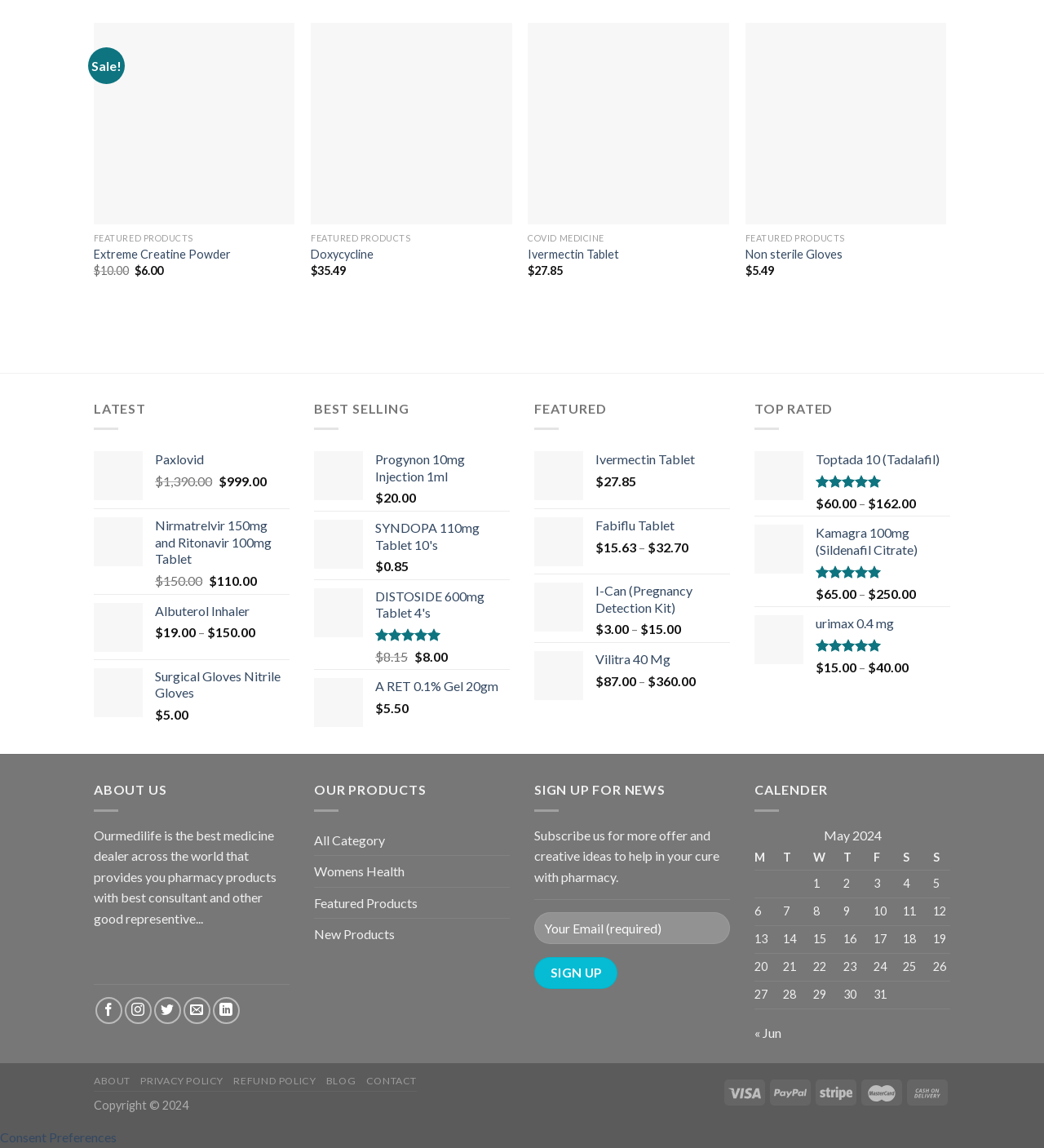Bounding box coordinates should be provided in the format (top-left x, top-left y, bottom-right x, bottom-right y) with all values between 0 and 1. Identify the bounding box for this UI element: Paxlovid

[0.148, 0.393, 0.277, 0.408]